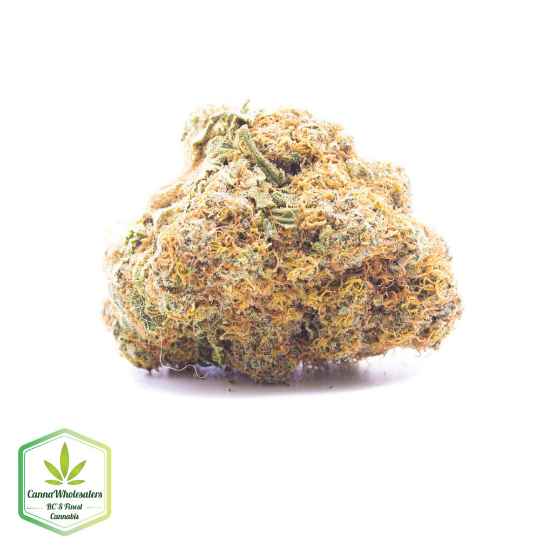Detail the scene shown in the image extensively.

This image showcases a close-up of a large, dense cannabis bud known as Berner’s Cookie, characterized by its vibrant colors and rich trichome coverage. The bud features a blend of bright greens interspersed with golden-orange hairs, indicating its quality and potency. Below the bud, the logo of Canna Wholesalers is prominently displayed, highlighting the source of this premium cannabis product. Berner’s Cookie is noted for its impressive THC content of 28.95%, although the product is currently out of stock, as indicated by a message on the site. This image reflects the high-quality offerings available for enthusiasts and indicates the brand’s commitment to providing visually appealing and potent selections.